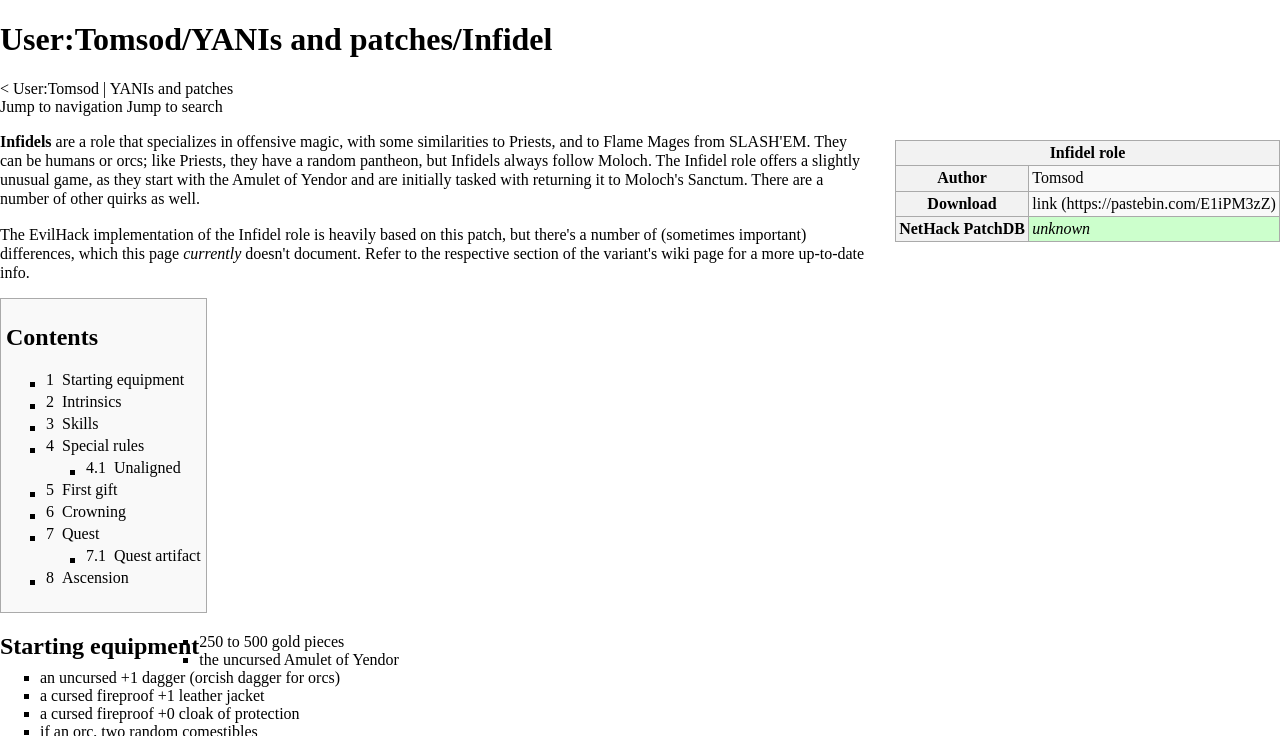Give the bounding box coordinates for this UI element: "7.1 Quest artifact". The coordinates should be four float numbers between 0 and 1, arranged as [left, top, right, bottom].

[0.067, 0.743, 0.157, 0.768]